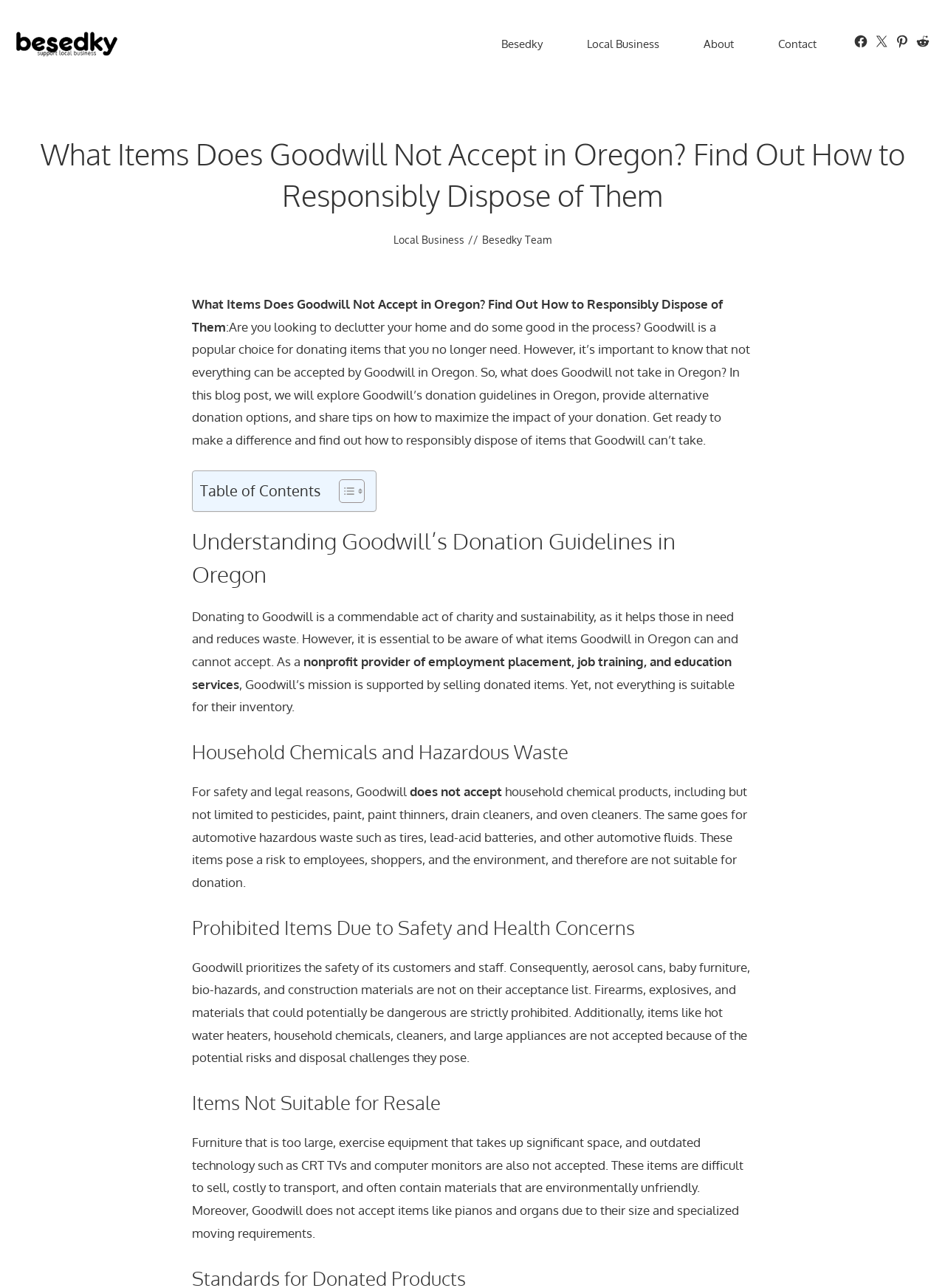Why does Goodwill not accept certain items?
Using the information from the image, answer the question thoroughly.

Goodwill does not accept certain items because they pose a risk to employees, shoppers, and the environment. For example, household chemicals and hazardous waste are not accepted due to safety and legal reasons. Similarly, items like firearms, explosives, and materials that could potentially be dangerous are strictly prohibited.